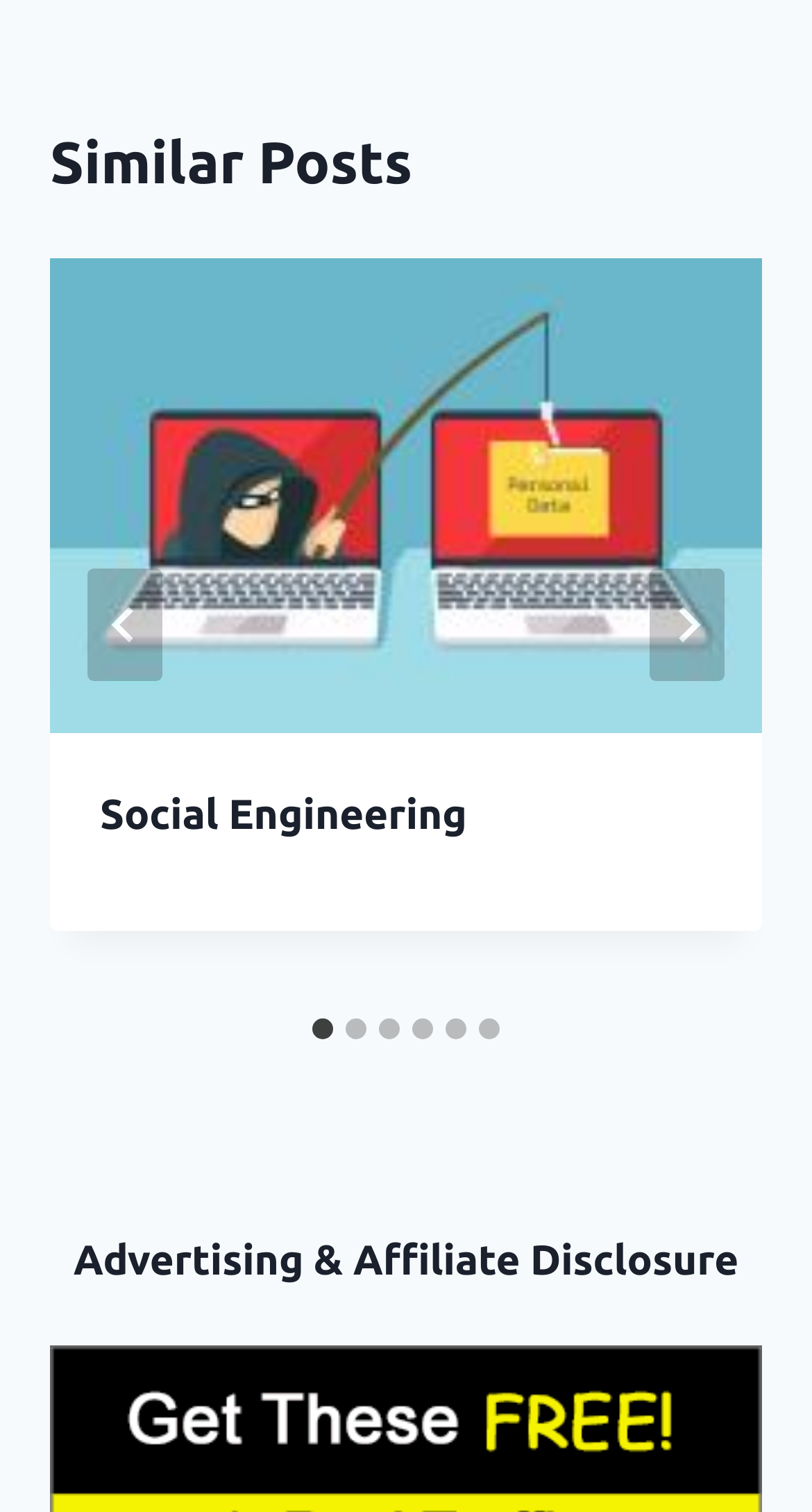Can you find the bounding box coordinates for the UI element given this description: "ball state university"? Provide the coordinates as four float numbers between 0 and 1: [left, top, right, bottom].

None